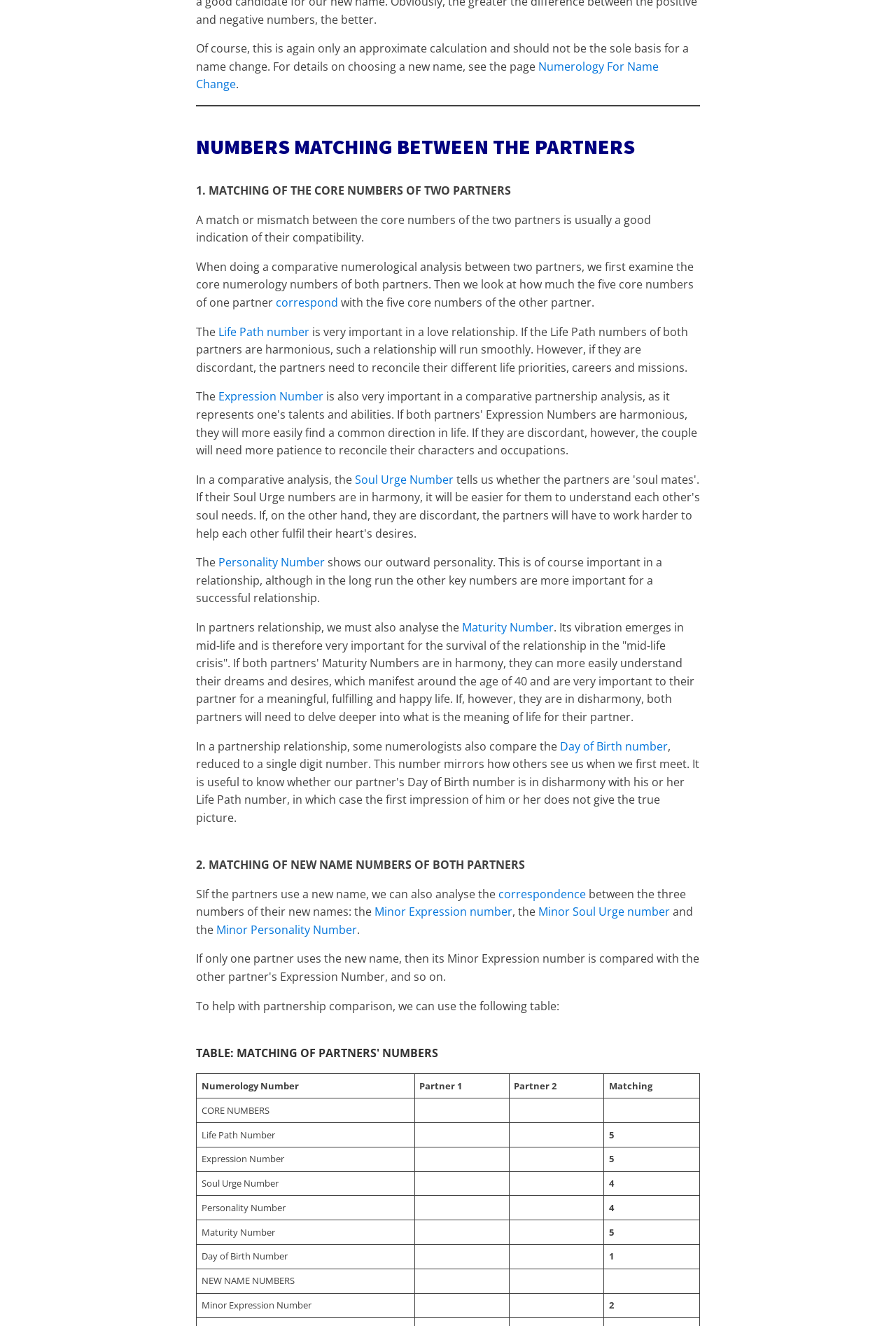Determine the bounding box coordinates of the clickable element to achieve the following action: 'Read the text about matching of the core numbers of two partners'. Provide the coordinates as four float values between 0 and 1, formatted as [left, top, right, bottom].

[0.219, 0.138, 0.57, 0.149]